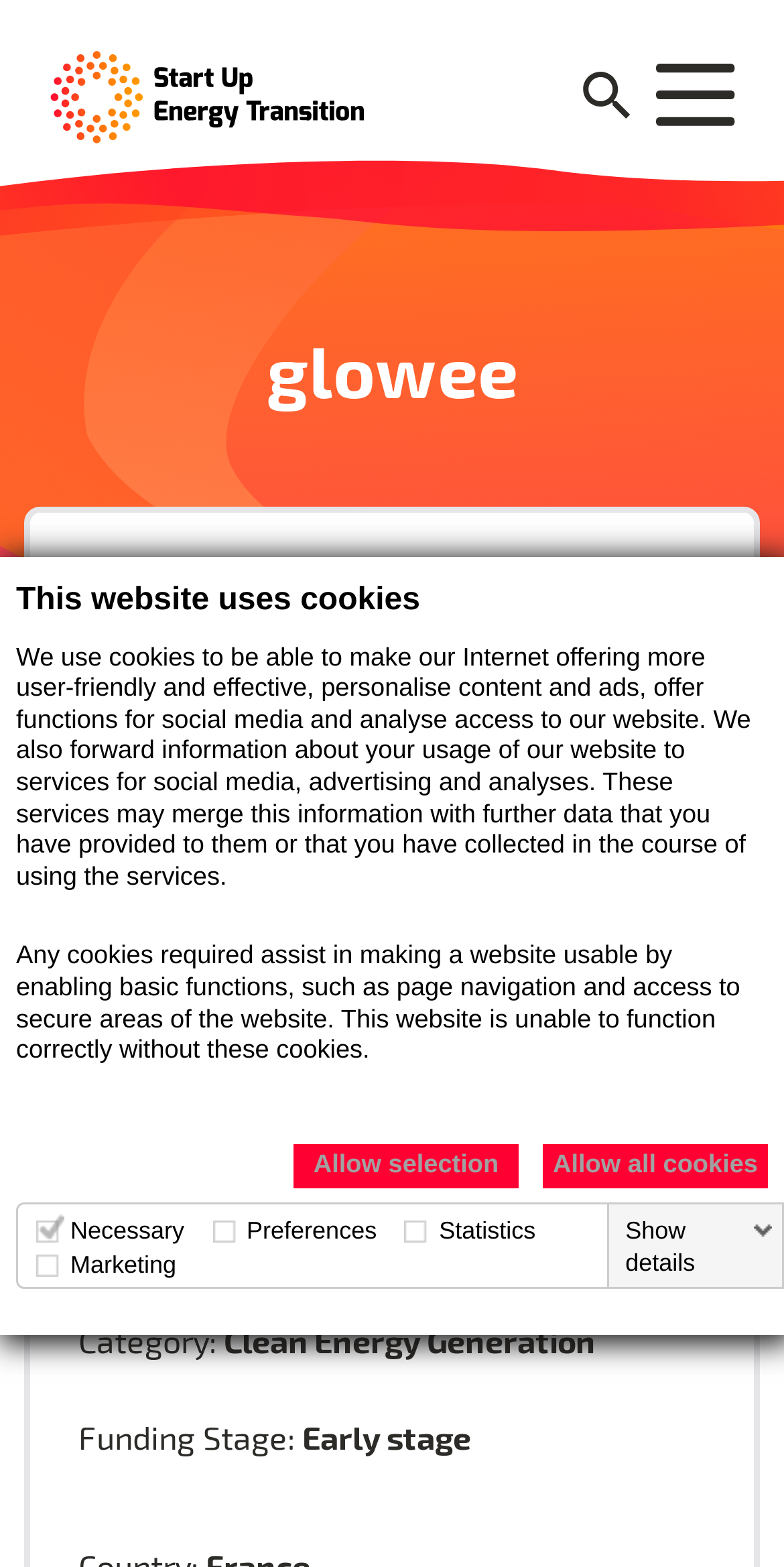Specify the bounding box coordinates (top-left x, top-left y, bottom-right x, bottom-right y) of the UI element in the screenshot that matches this description: en.glowee.com/

[0.1, 0.779, 0.413, 0.809]